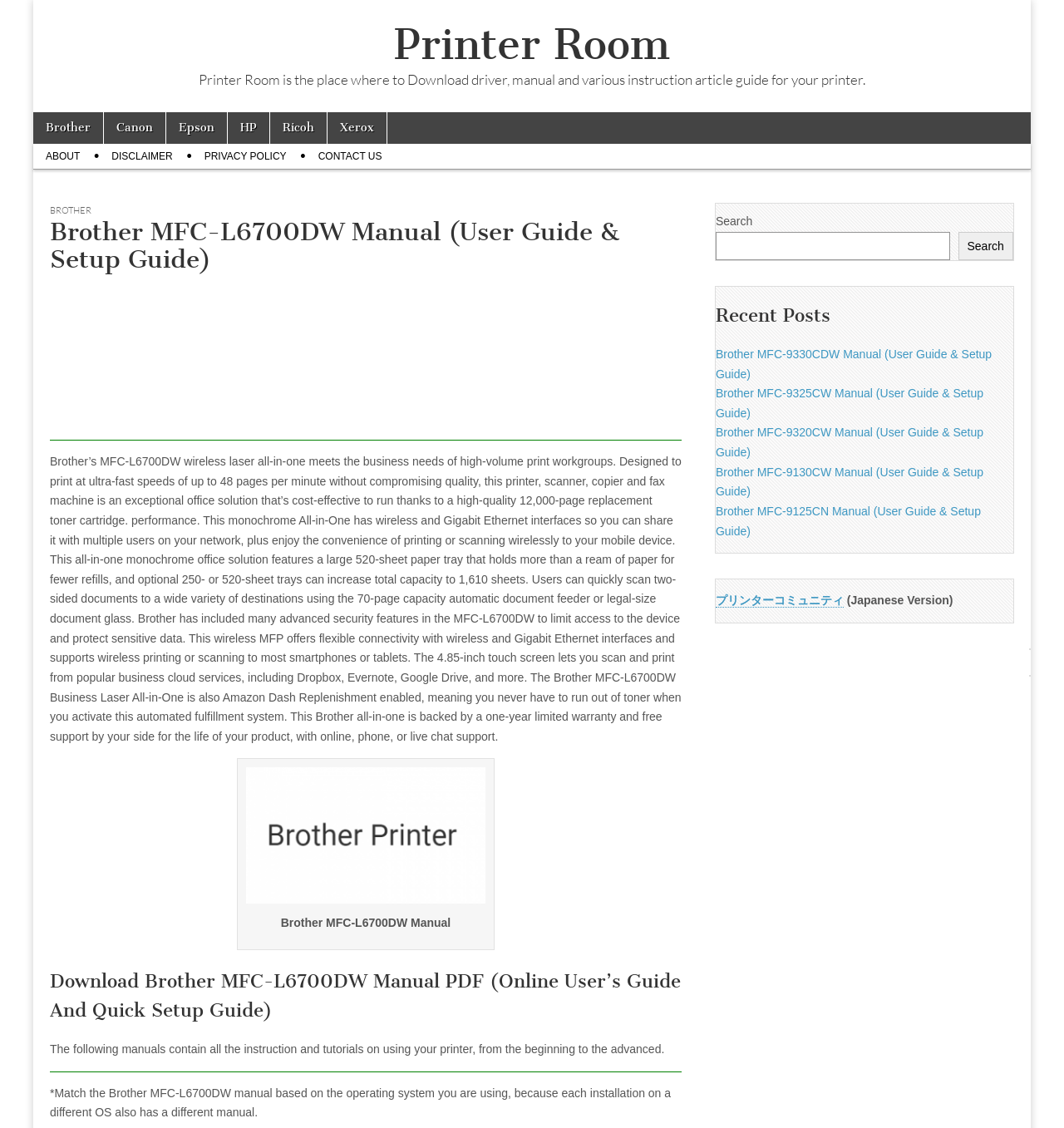Please identify the bounding box coordinates of the element that needs to be clicked to perform the following instruction: "View the 'Recent Posts'".

[0.673, 0.267, 0.952, 0.293]